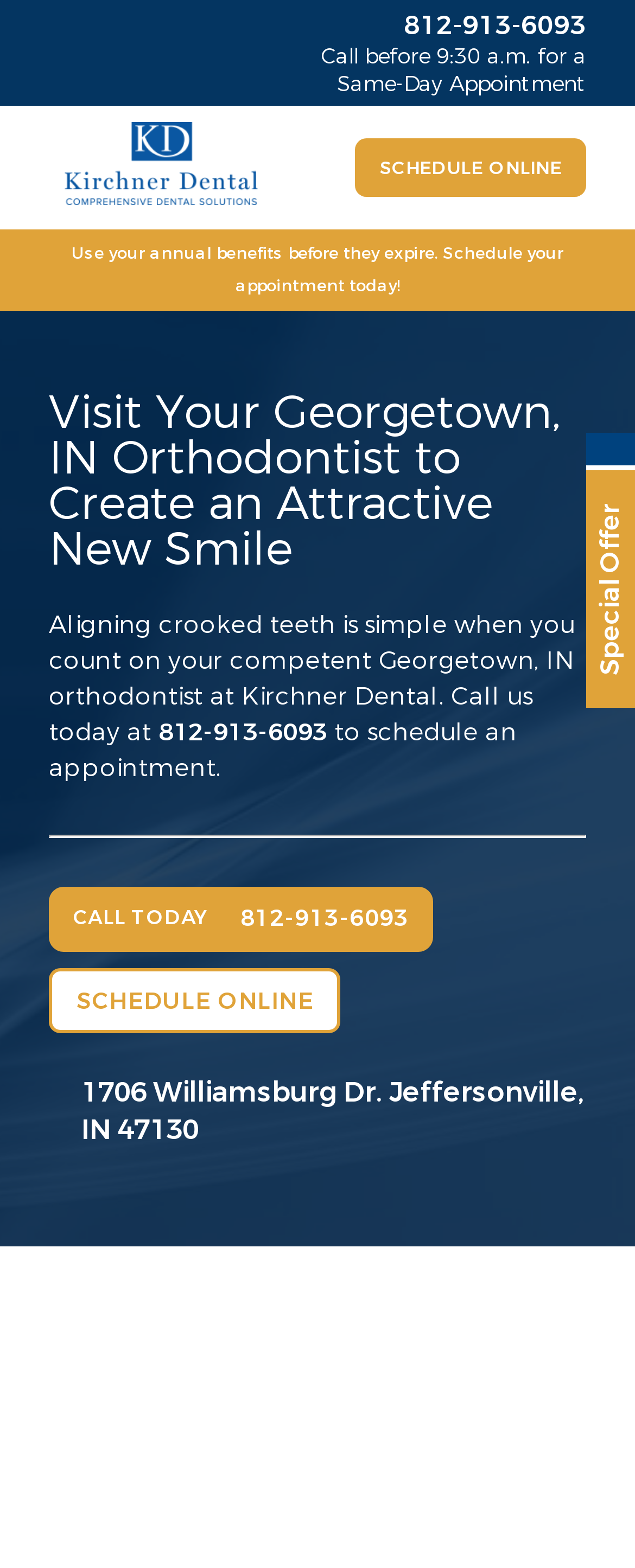Answer the question briefly using a single word or phrase: 
What is the address of Kirchner Dental?

1706 Williamsburg Dr. Jeffersonville, IN 47130